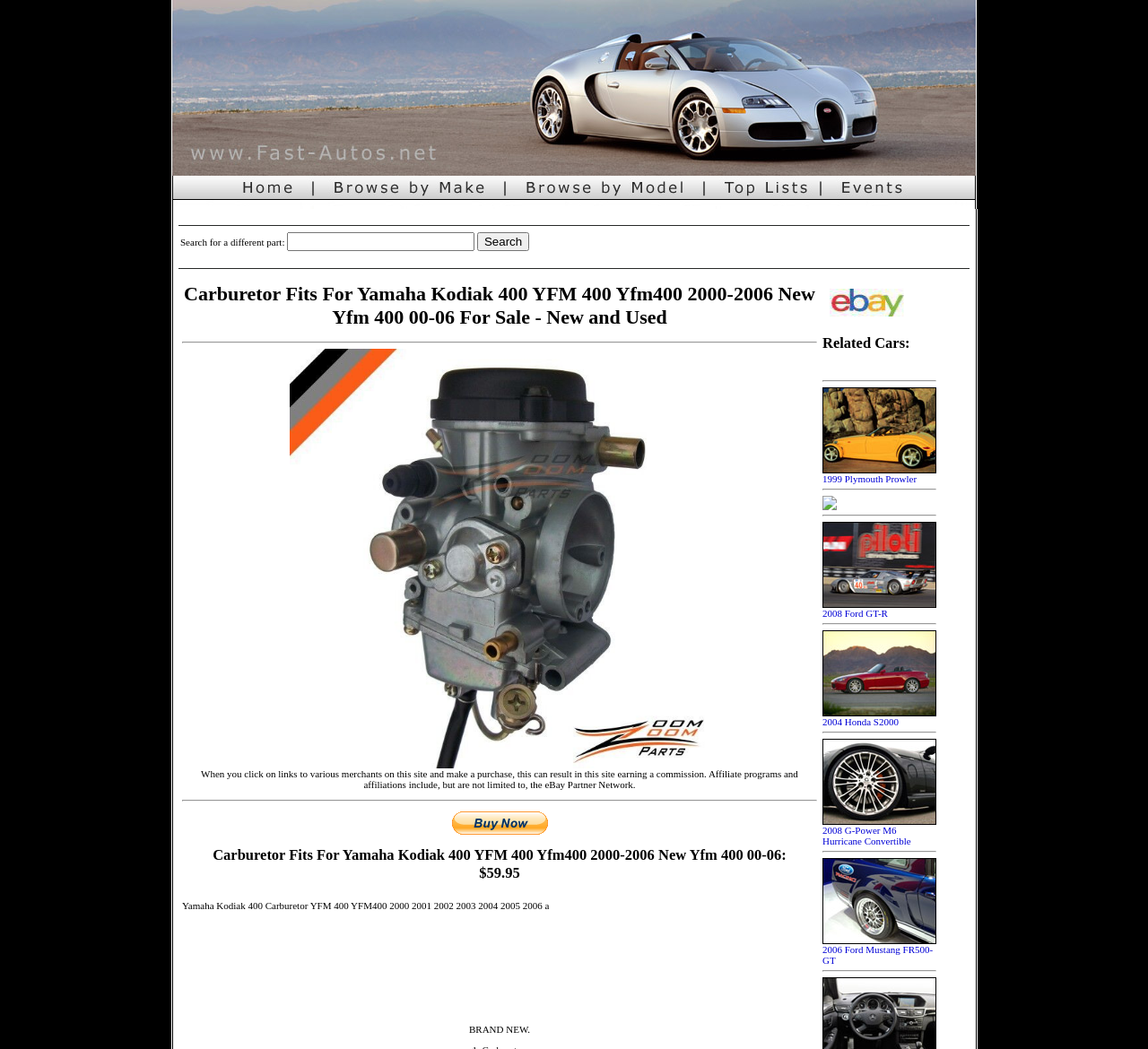Using the information shown in the image, answer the question with as much detail as possible: How many related cars are listed?

The number of related cars can be determined by counting the links under the heading 'Related Cars:' which lists 5 cars.